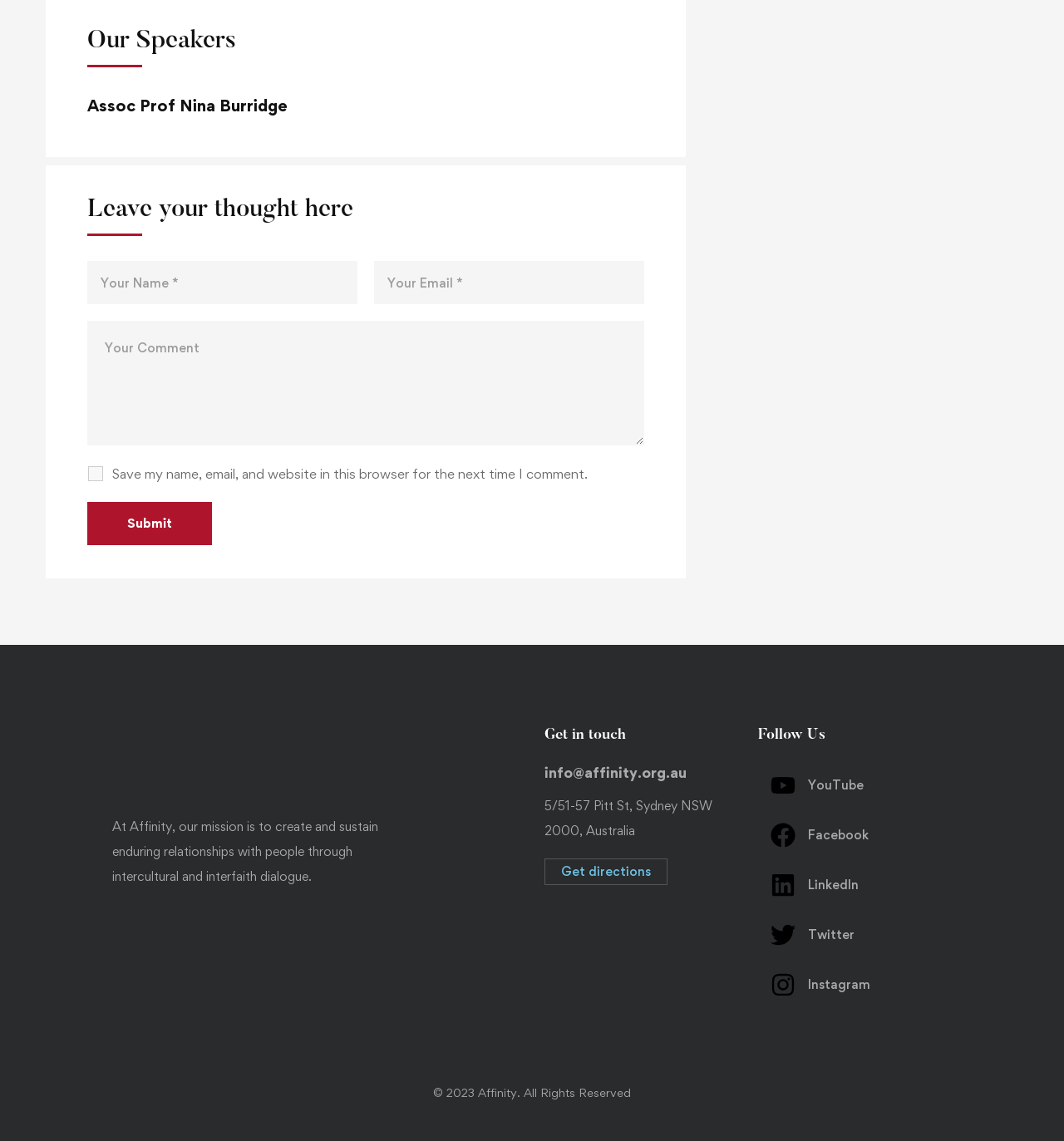What is required to leave a thought?
Using the details shown in the screenshot, provide a comprehensive answer to the question.

The webpage has three required textboxes: 'Your Name *', 'Your Email *', and 'Your Comment', indicating that I need to provide my name, email, and comment to leave a thought.